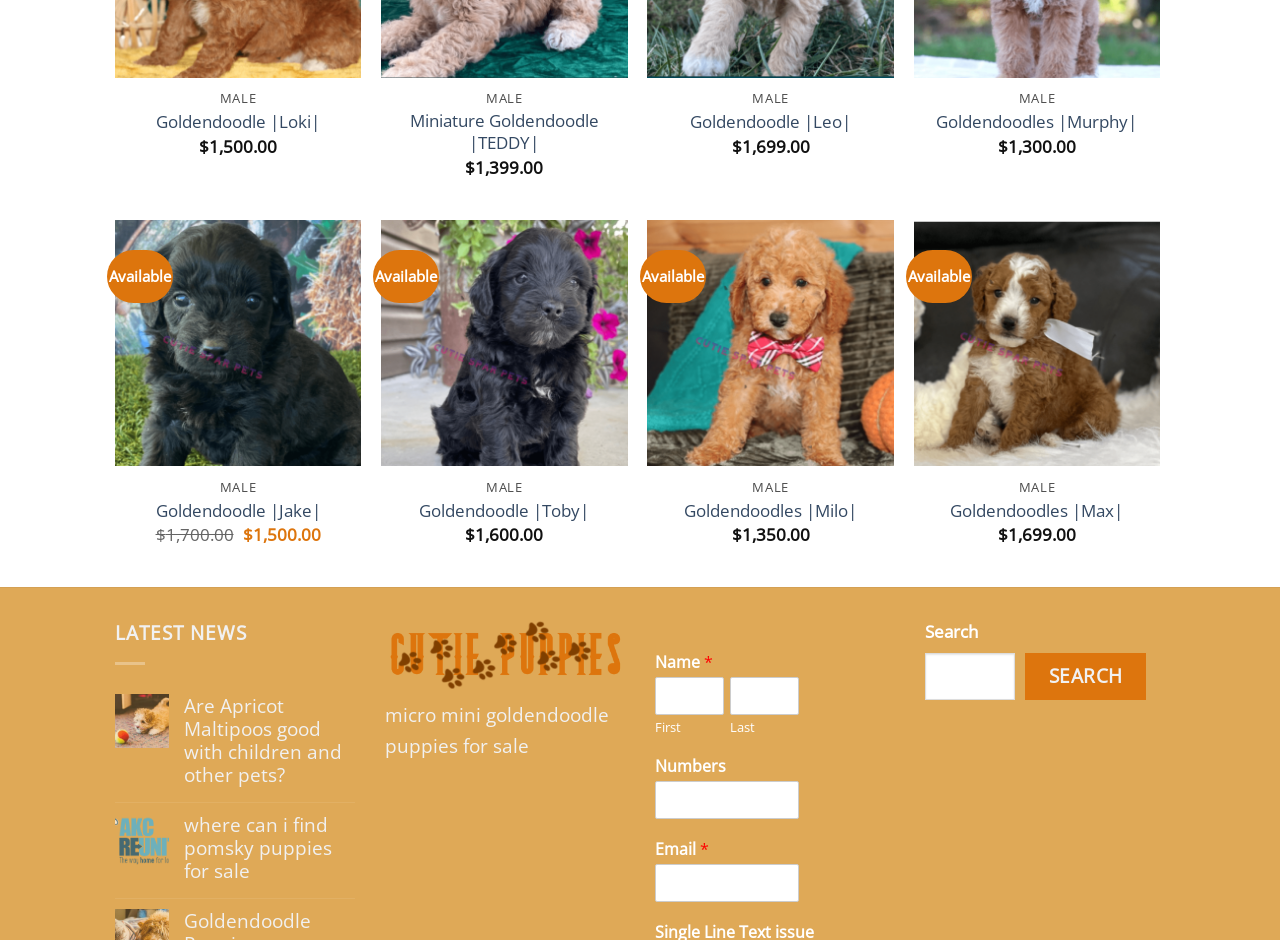Provide the bounding box coordinates in the format (top-left x, top-left y, bottom-right x, bottom-right y). All values are floating point numbers between 0 and 1. Determine the bounding box coordinate of the UI element described as: Goldendoodles |Murphy|

[0.732, 0.118, 0.889, 0.142]